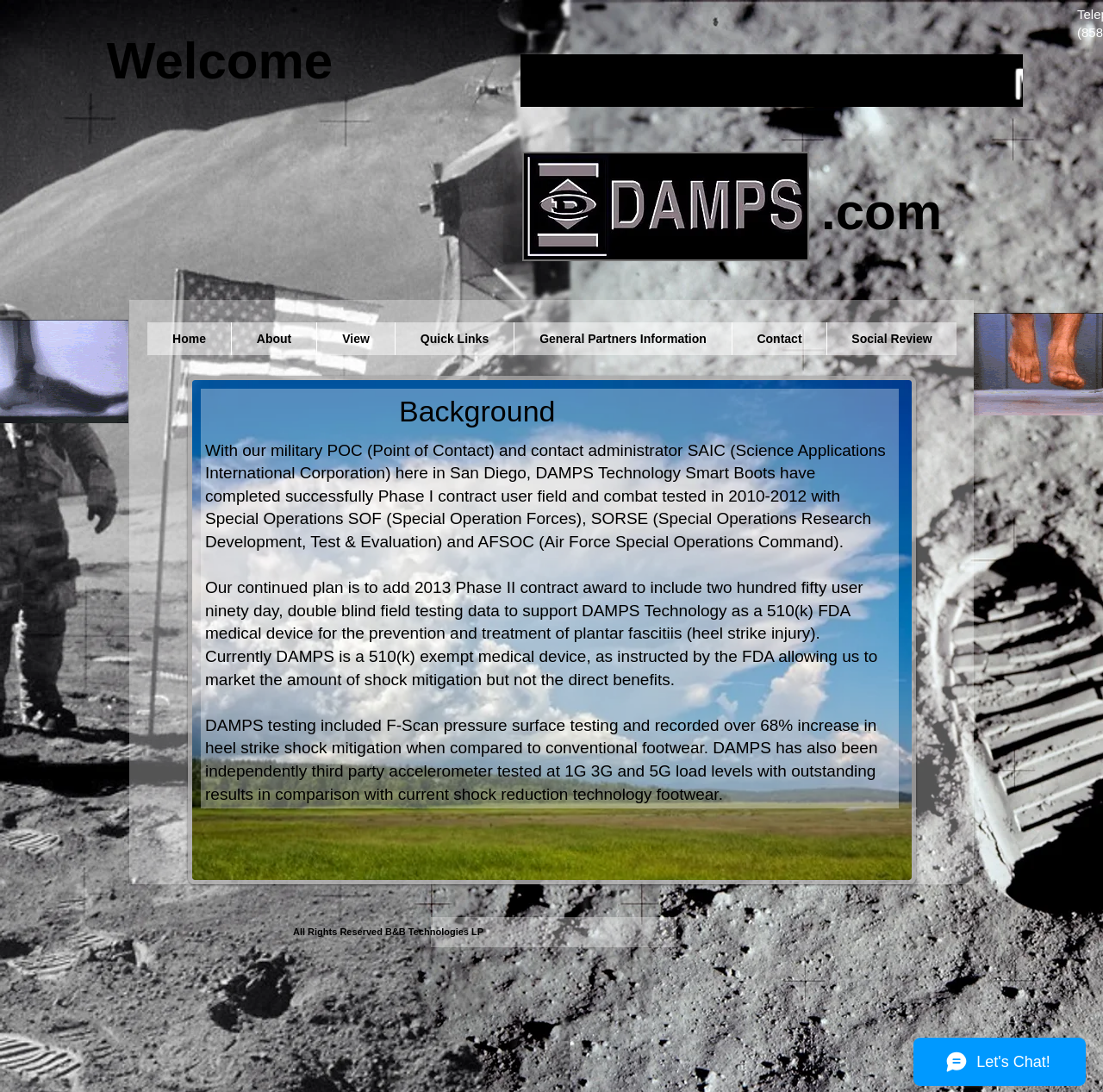What is the copyright information at the bottom of the page?
Offer a detailed and exhaustive answer to the question.

The copyright information at the bottom of the page is 'All Rights Reserved B&B Technologies LP', which indicates that the content on the page is owned by B&B Technologies LP and is protected by copyright.